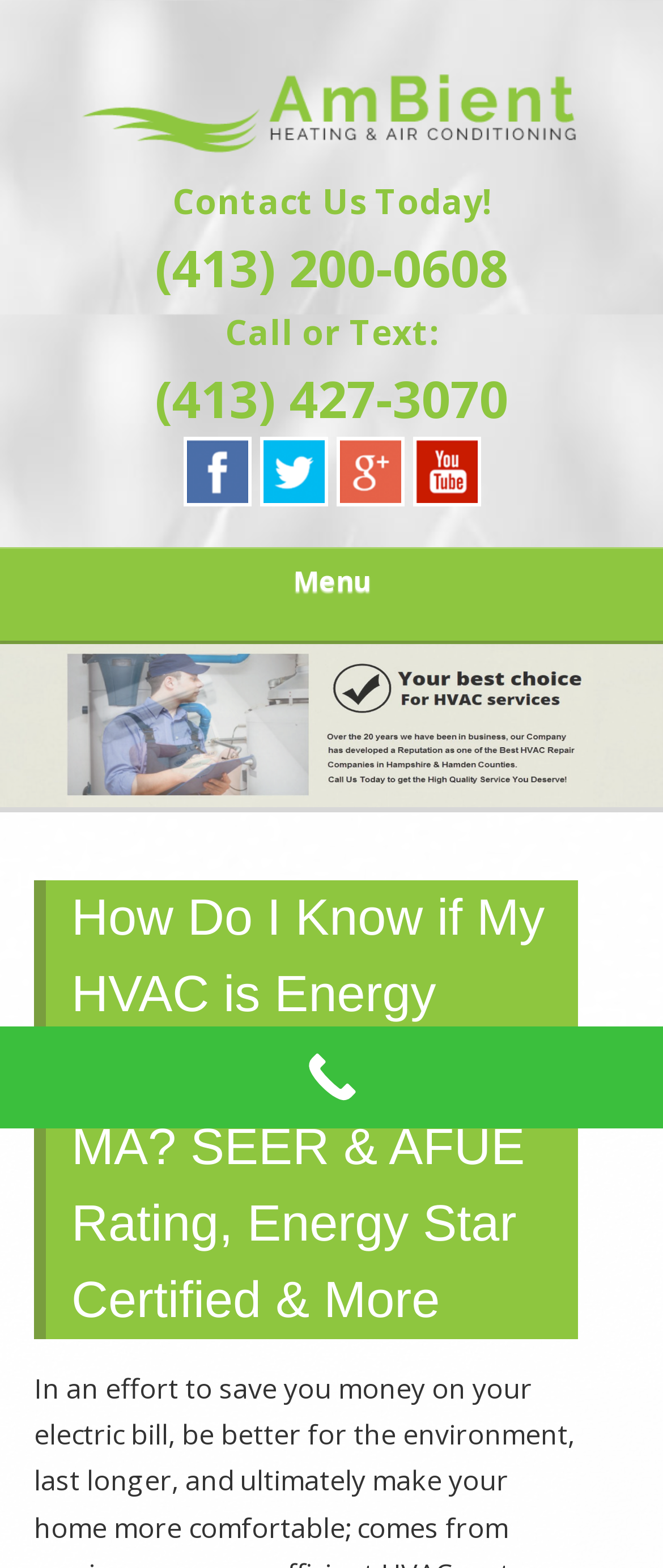Answer the question briefly using a single word or phrase: 
What is the company name on the webpage?

Ambient Heating & Air Conditioning